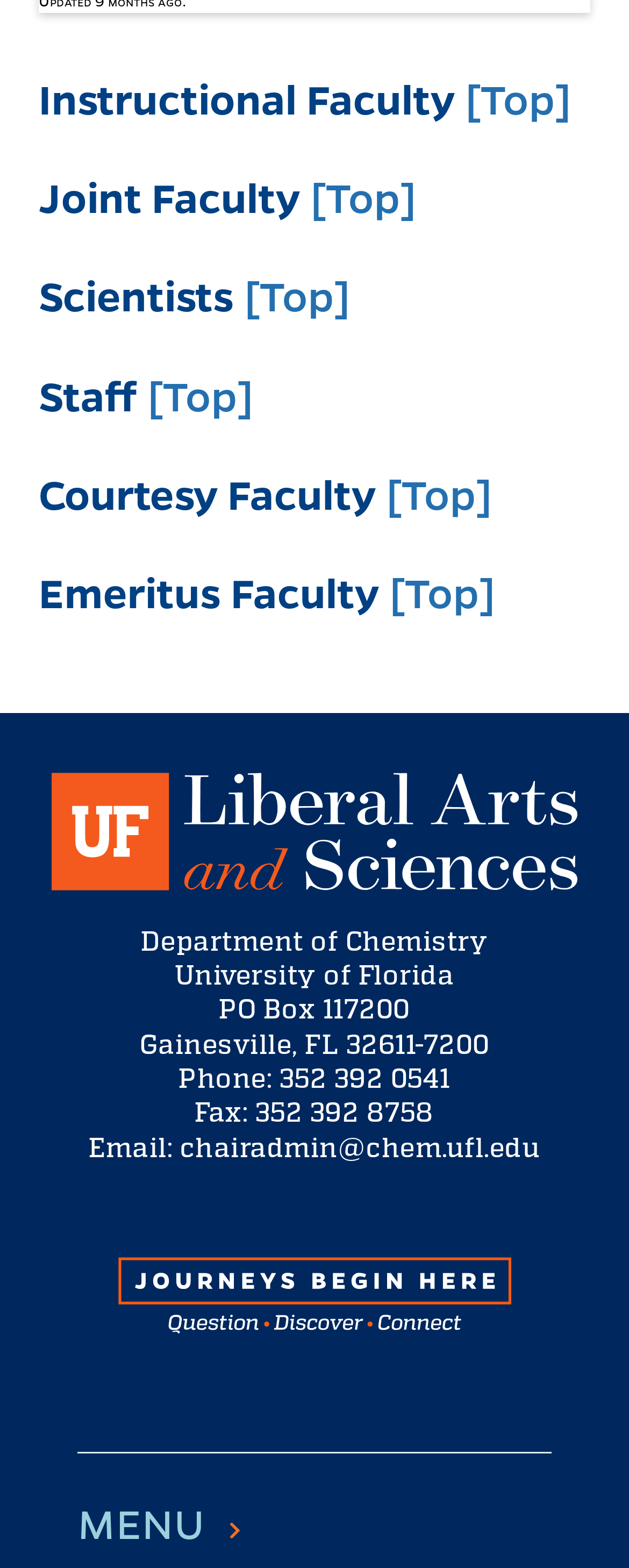What is the email address of the department?
Please provide a detailed and thorough answer to the question.

The email address of the department can be found in the middle section of the webpage, where it is written in a static text element as 'Email: chairadmin@chem.ufl.edu'.